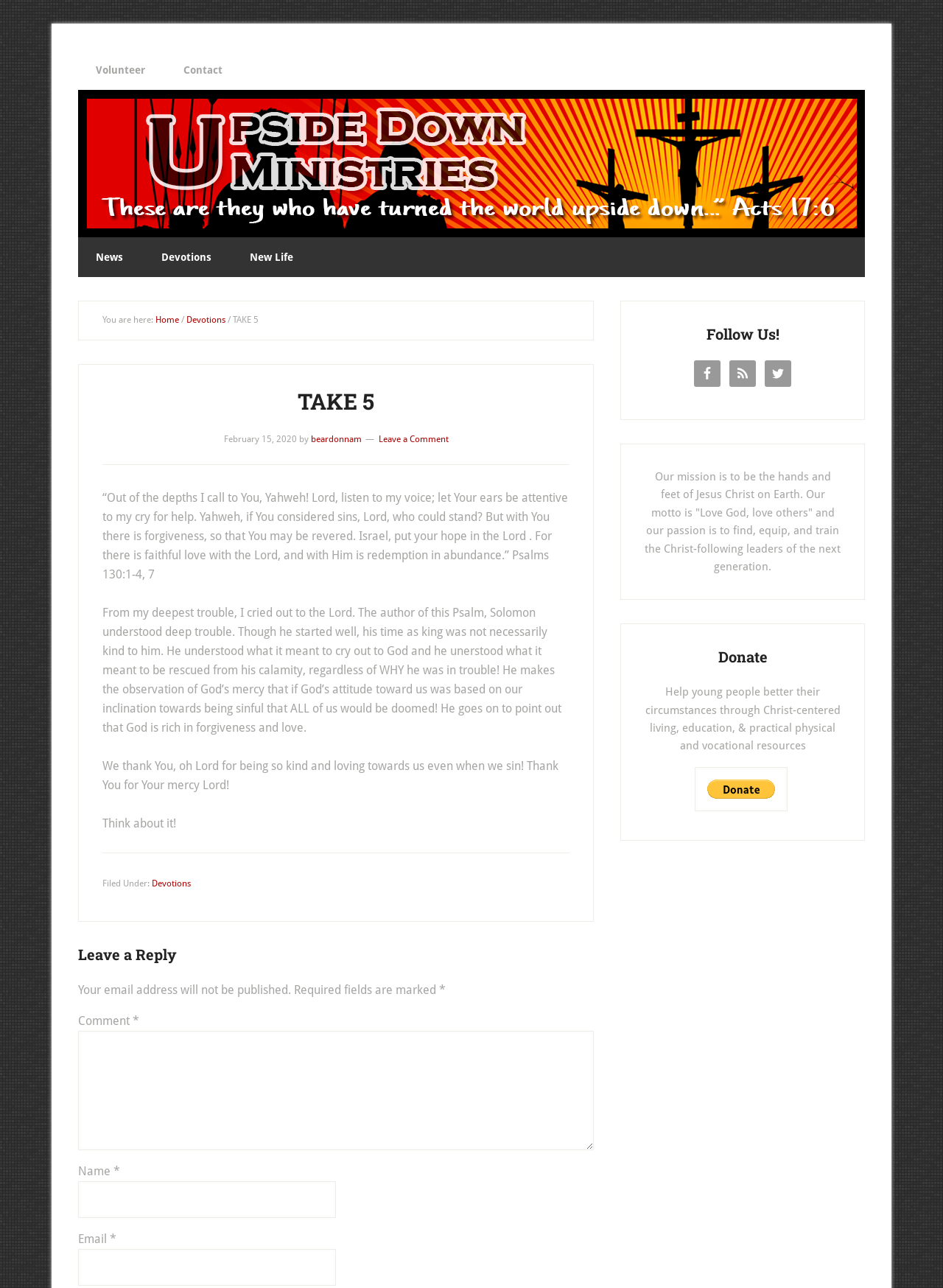What is the name of the ministry?
Give a thorough and detailed response to the question.

I found the answer by looking at the navigation links at the top of the page, where 'UpsideDown Ministries' is listed as a link.